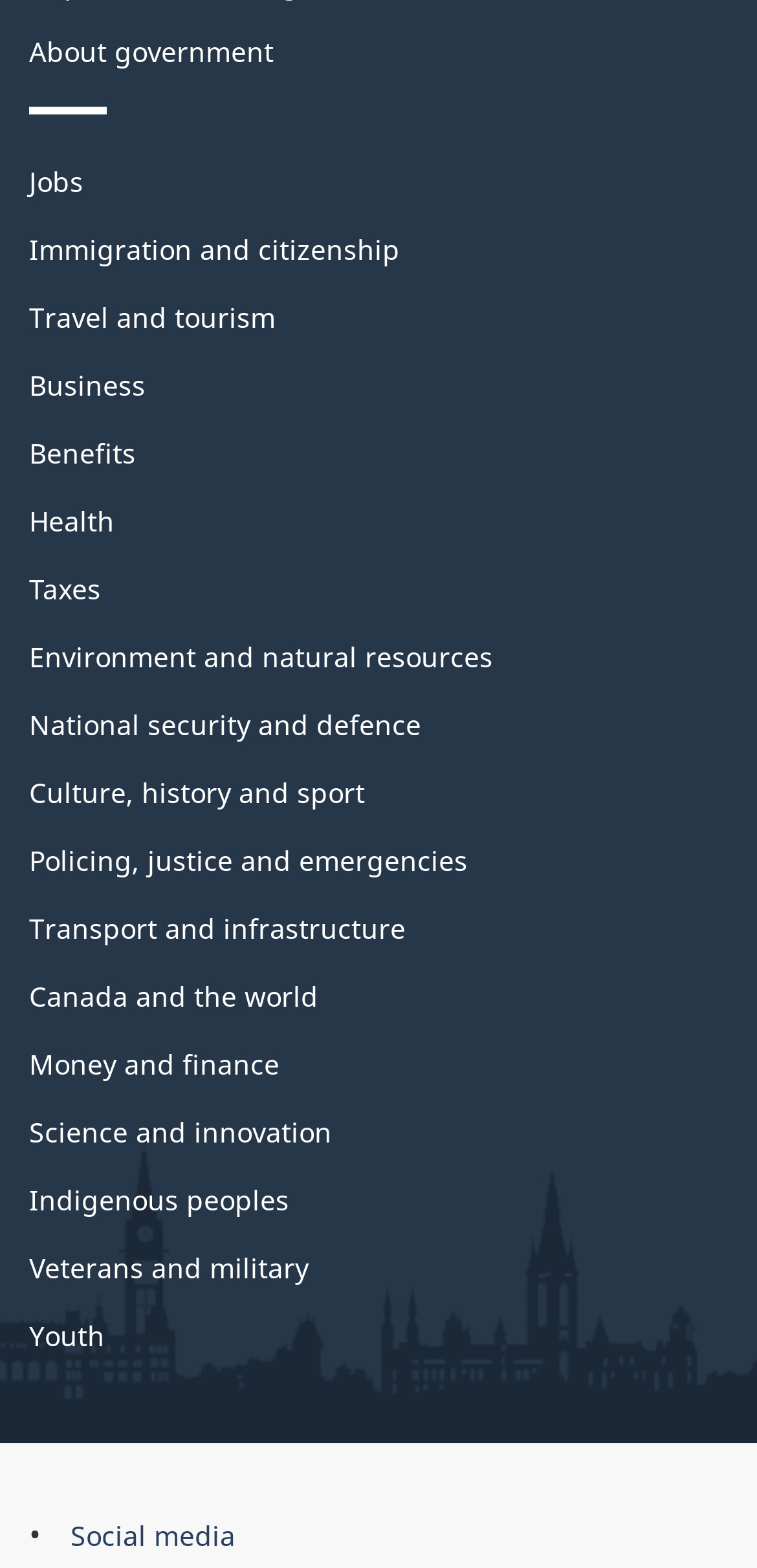Please provide a one-word or short phrase answer to the question:
What is the category that includes the link 'Taxes'?

Themes and topics